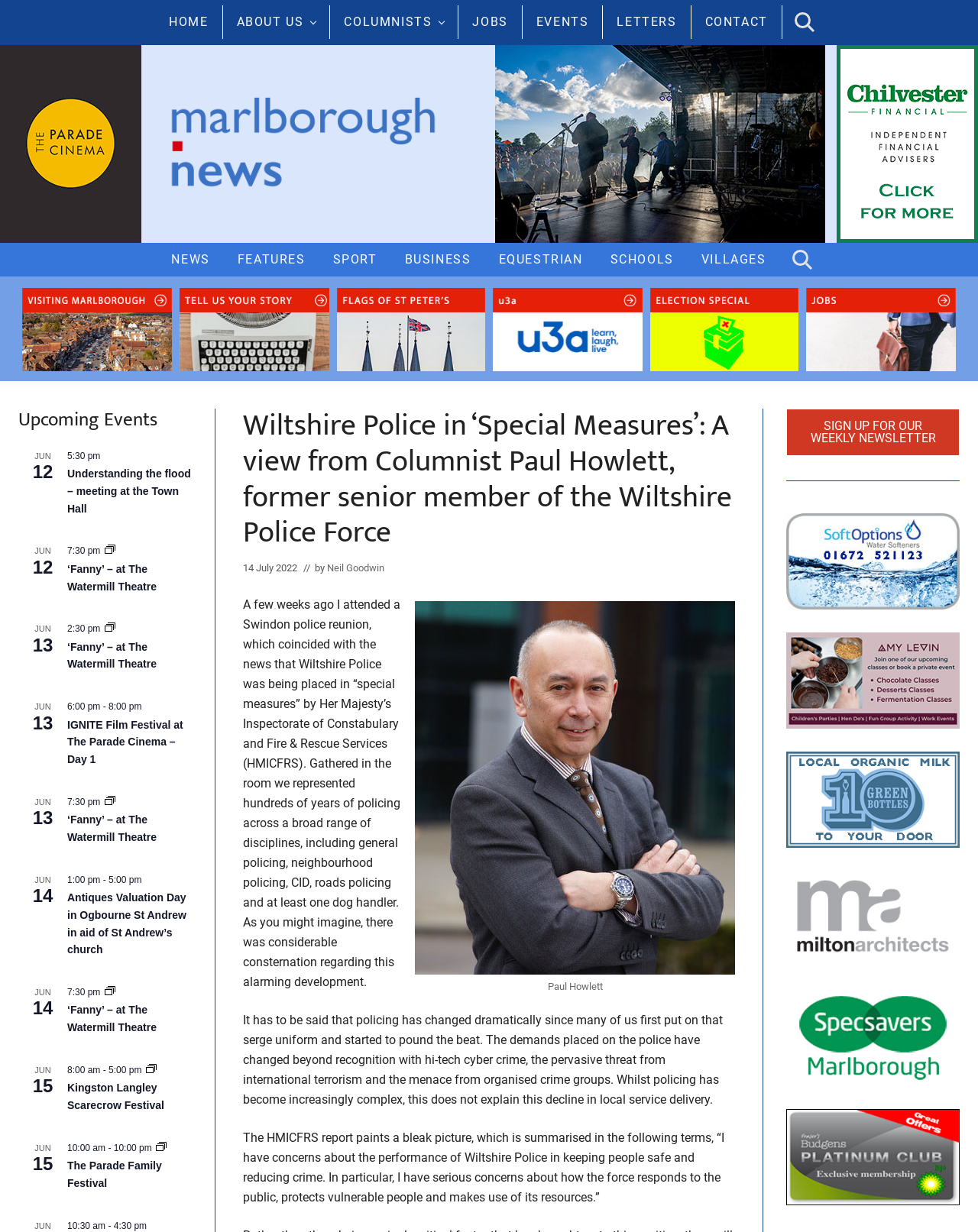Extract the primary heading text from the webpage.

Wiltshire Police in ‘Special Measures’: A view from Columnist Paul Howlett, former senior member of the Wiltshire Police Force